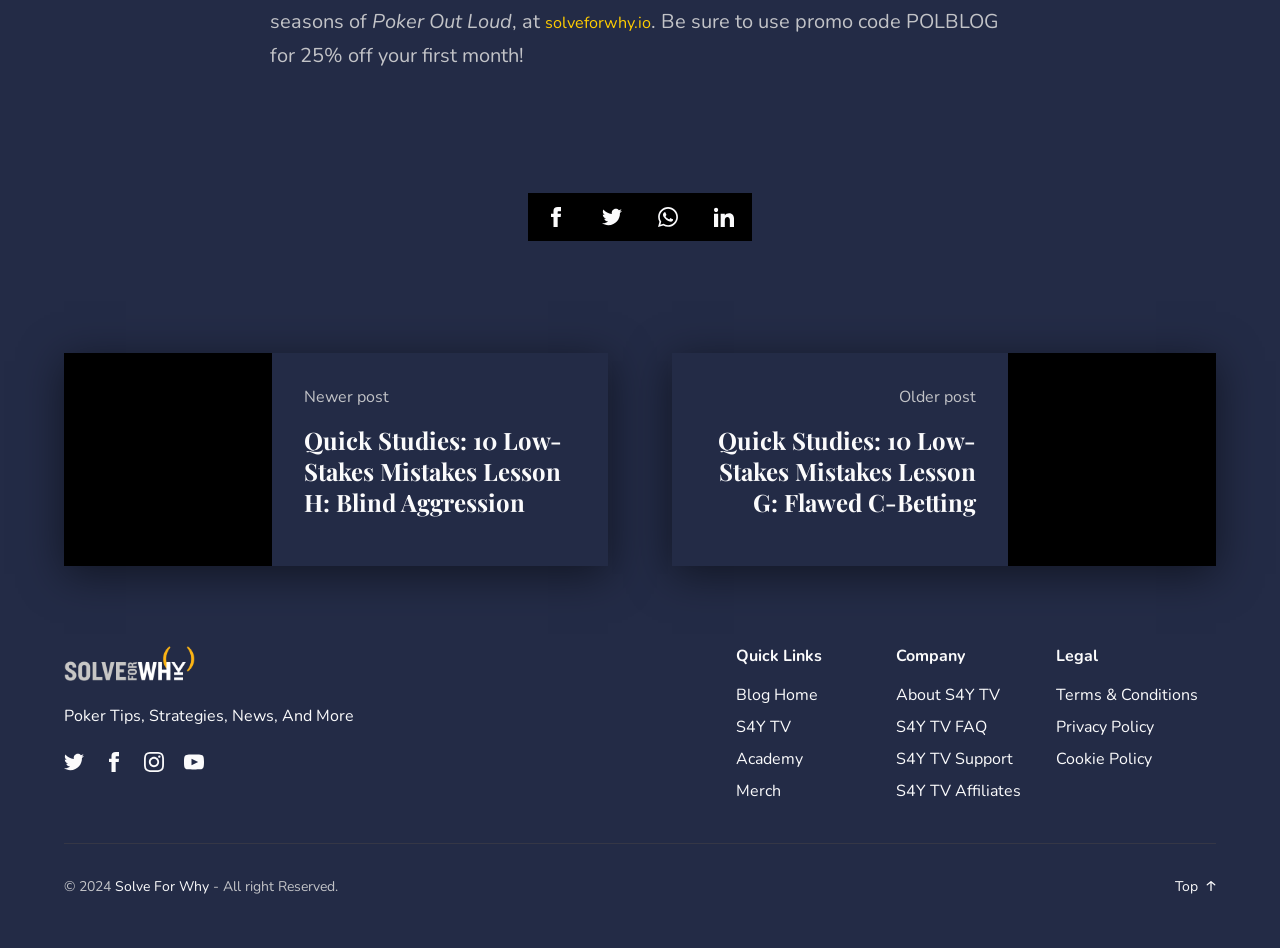How many social media links are available?
Can you provide an in-depth and detailed response to the question?

There are four social media links available on the webpage, which are Twitter, Facebook, Instagram, and YouTube. These links are located at the bottom of the webpage with their respective icons.